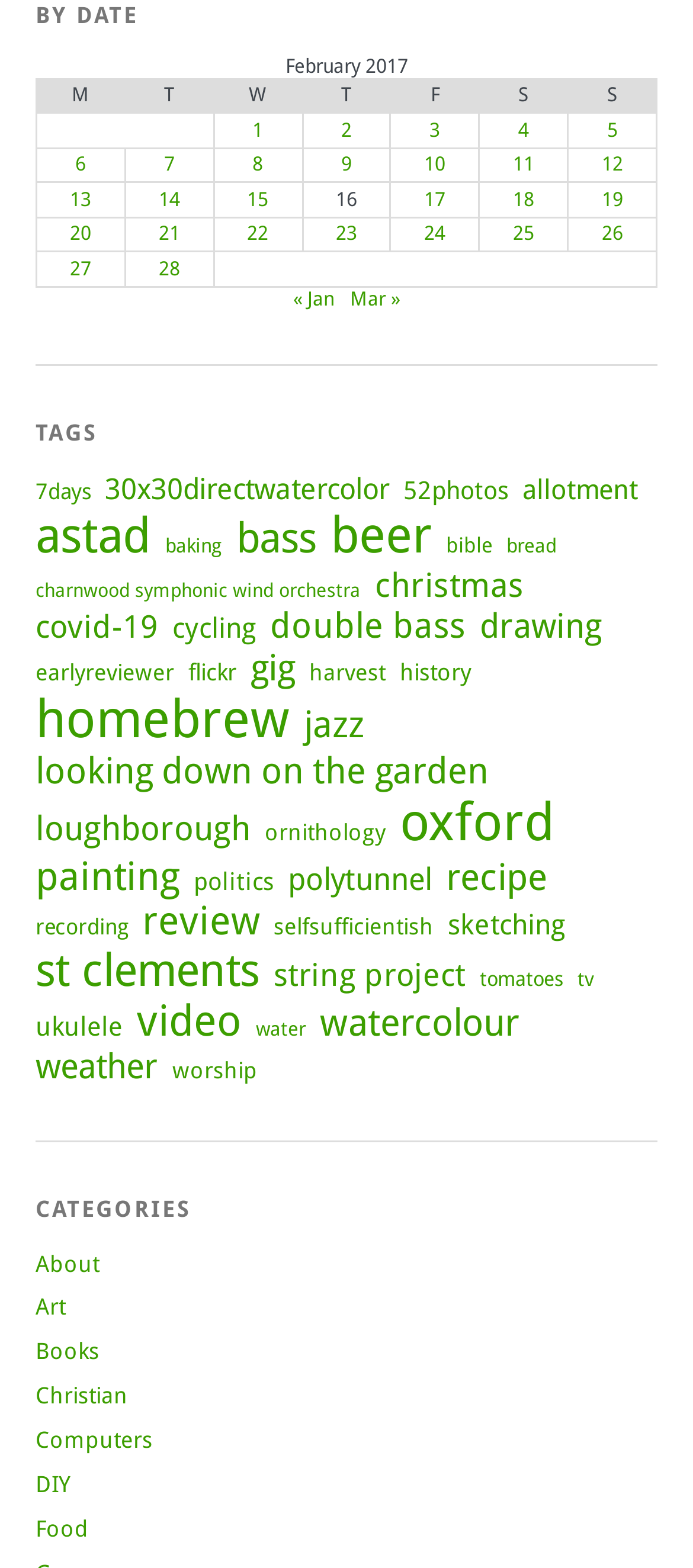Pinpoint the bounding box coordinates of the clickable area necessary to execute the following instruction: "View 7days tags". The coordinates should be given as four float numbers between 0 and 1, namely [left, top, right, bottom].

[0.051, 0.305, 0.131, 0.321]